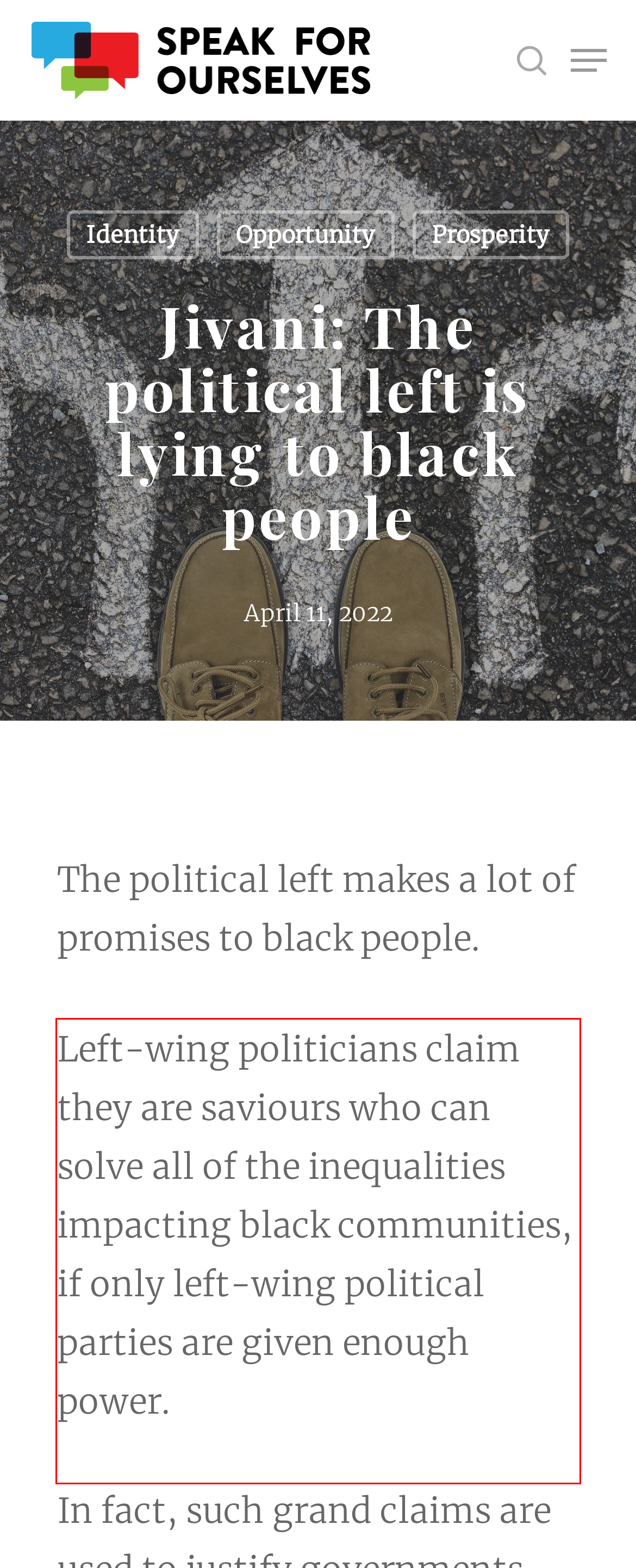With the given screenshot of a webpage, locate the red rectangle bounding box and extract the text content using OCR.

Left-wing politicians claim they are saviours who can solve all of the inequalities impacting black communities, if only left-wing political parties are given enough power.